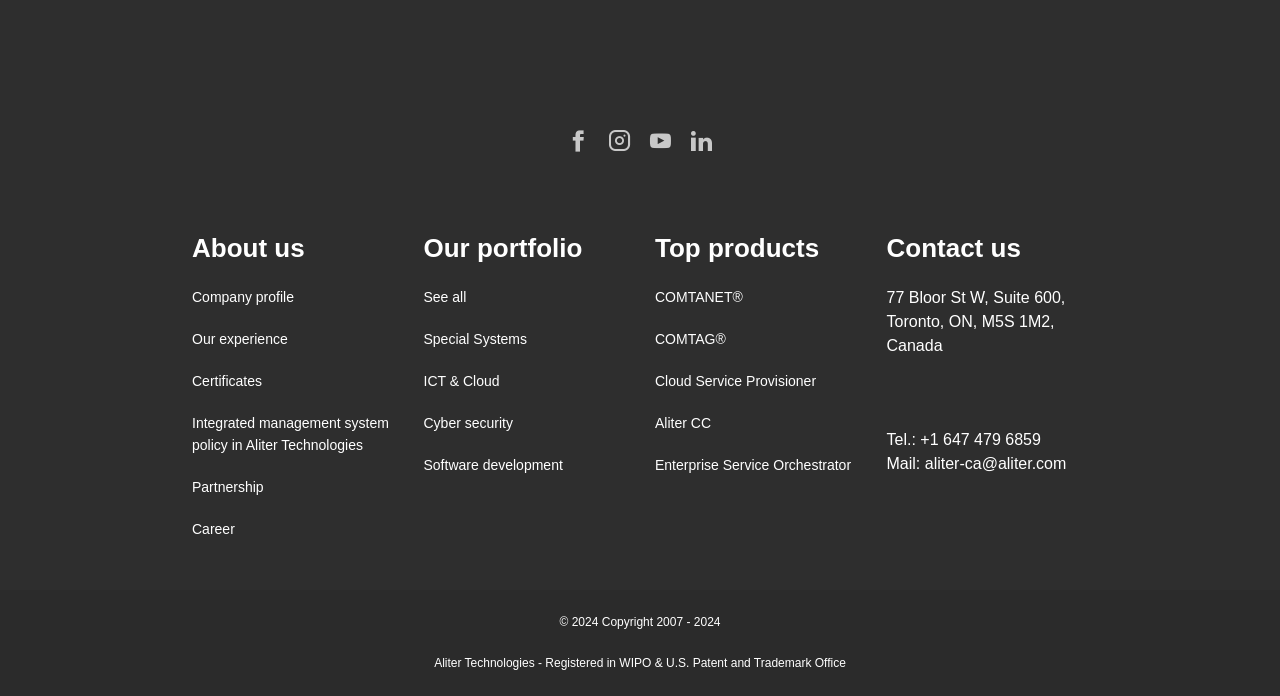What is the name of the first product listed under 'Top products'?
Using the image, provide a concise answer in one word or a short phrase.

COMTANET®